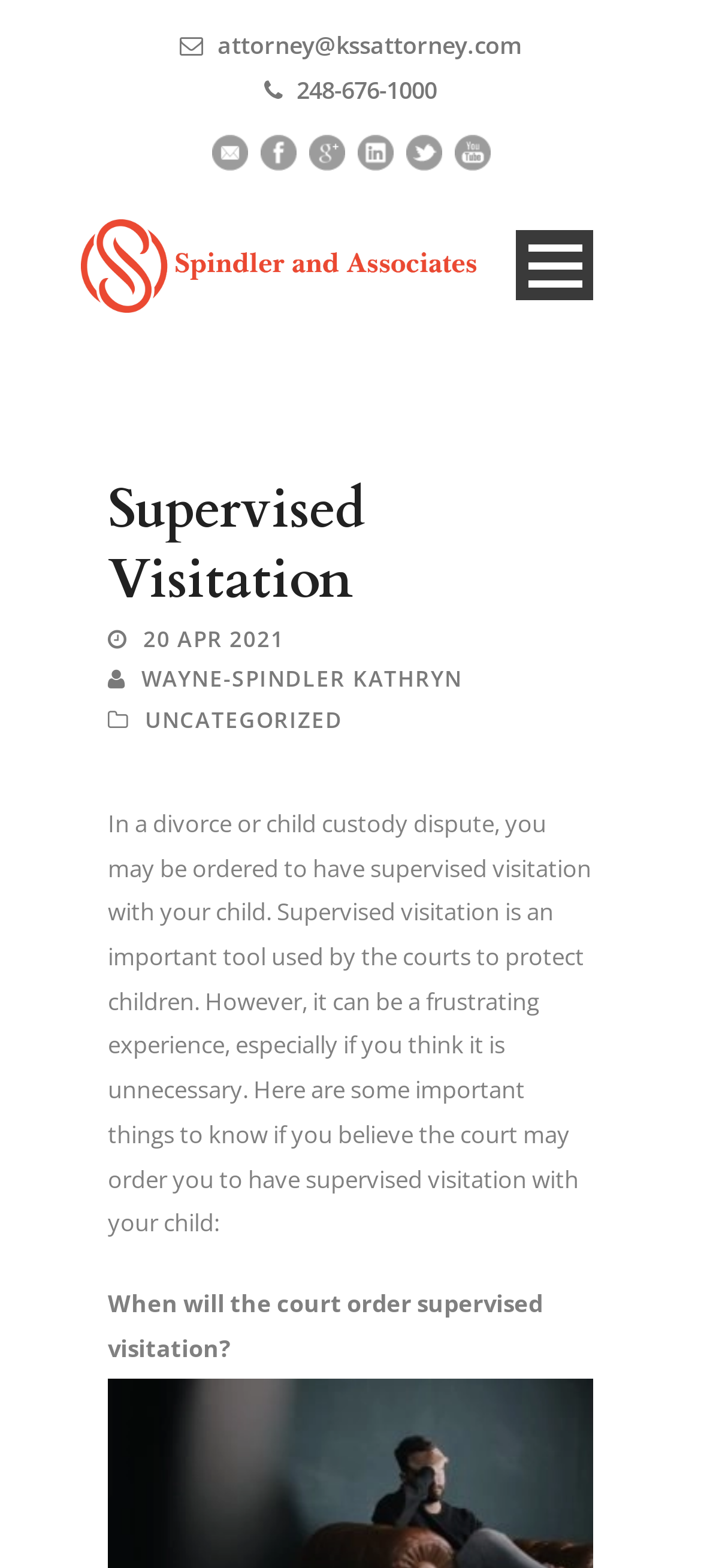How many social media icons are there?
Based on the screenshot, provide your answer in one word or phrase.

6